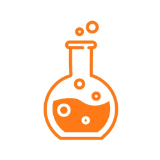What is the significance of crosslinkers in modern medicine?
Using the image provided, answer with just one word or phrase.

Advancing modern medicine